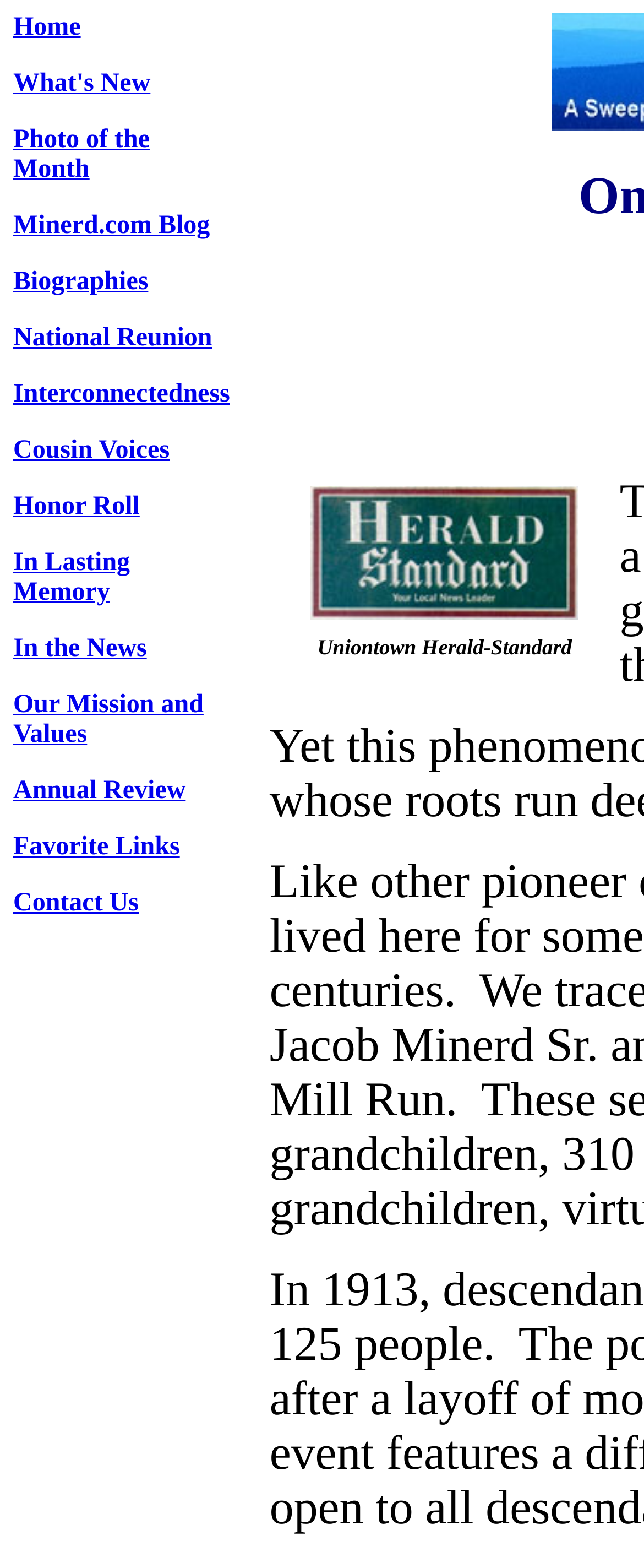How many links are present in the top section of the webpage?
Refer to the screenshot and respond with a concise word or phrase.

13